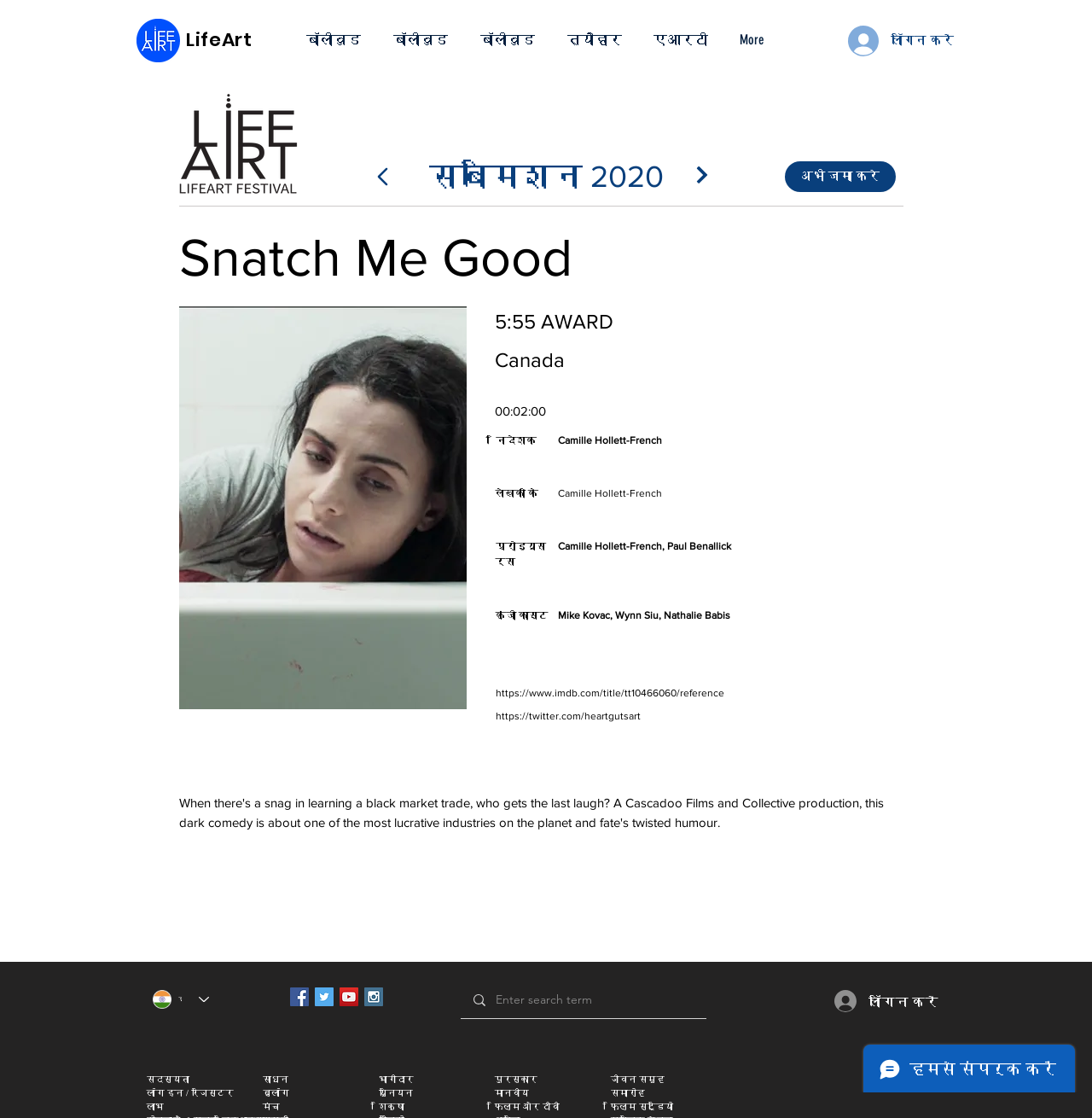What is the language of the website?
Based on the image, give a one-word or short phrase answer.

Hindi